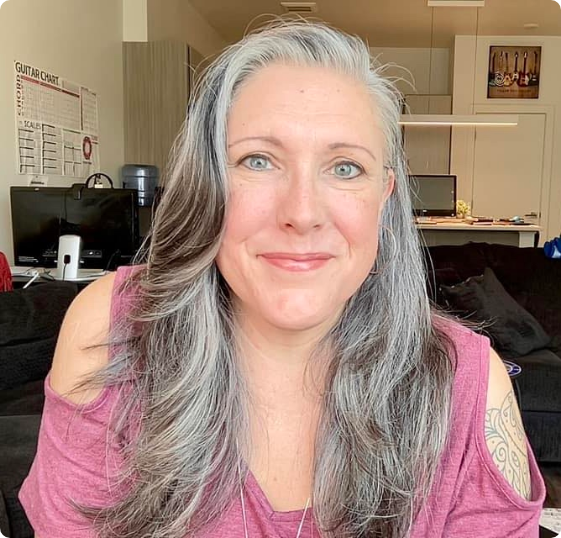Please provide a comprehensive answer to the question based on the screenshot: Is the woman in a professional setting?

The background of the image reveals a cozy indoor space with dark furniture and visible office equipment, suggesting that the woman is in her workspace, which is a professional setting. Additionally, the caption mentions that she is a voice and wellness coach, further supporting this conclusion.